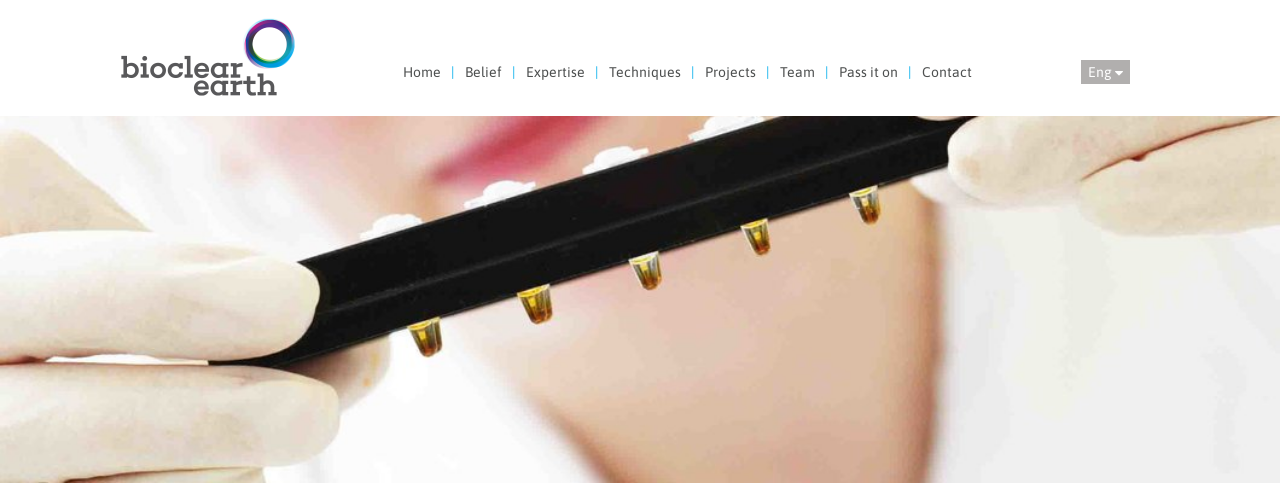Please provide a one-word or phrase answer to the question: 
What is the purpose of the device with multiple small openings?

Sample analysis or testing